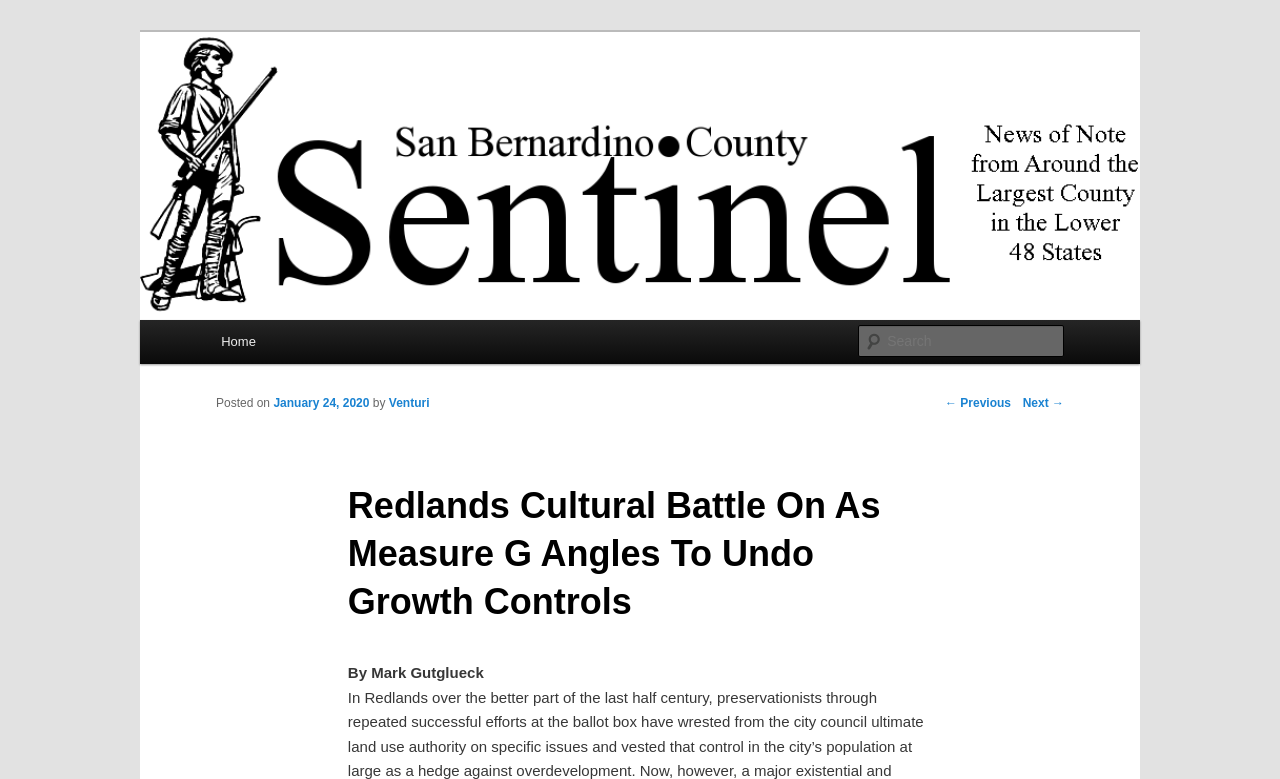Please identify the coordinates of the bounding box for the clickable region that will accomplish this instruction: "go to homepage".

[0.16, 0.411, 0.212, 0.467]